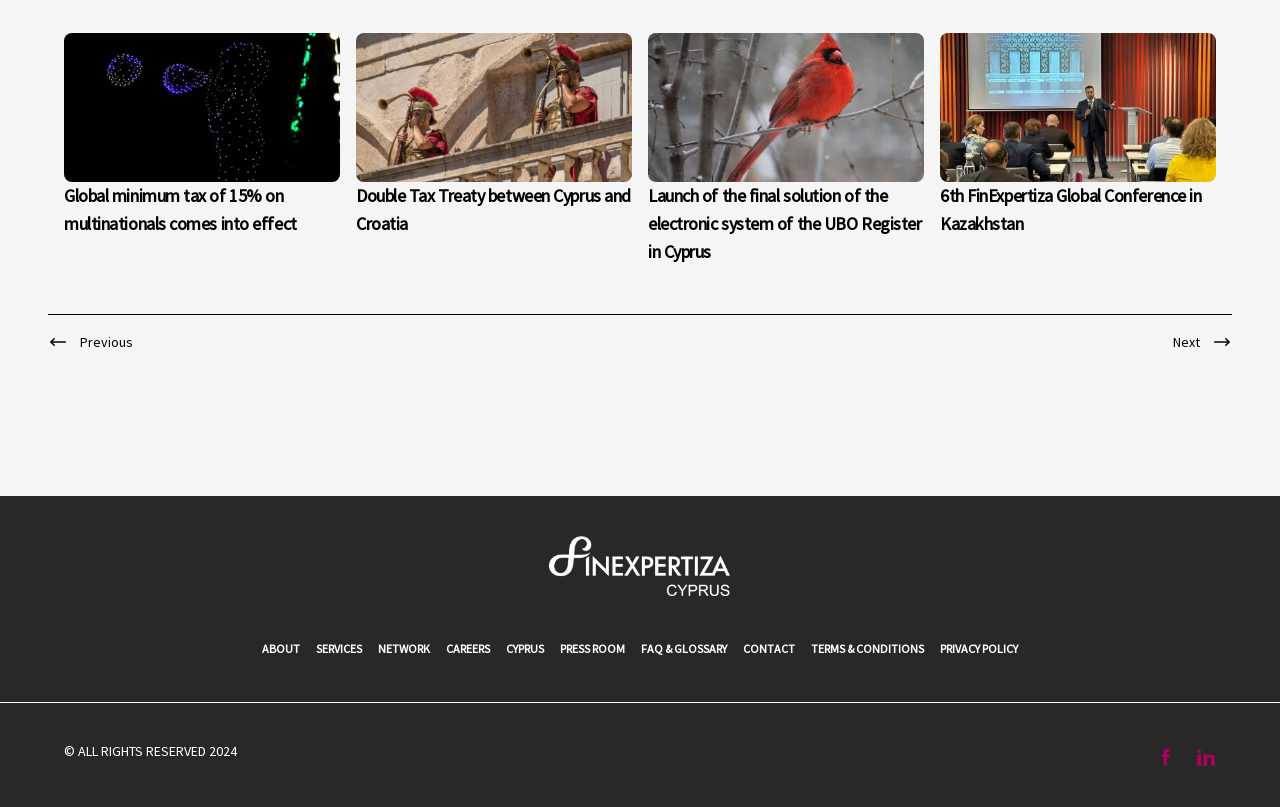Provide the bounding box coordinates of the area you need to click to execute the following instruction: "Go to Four Brick Court homepage".

None